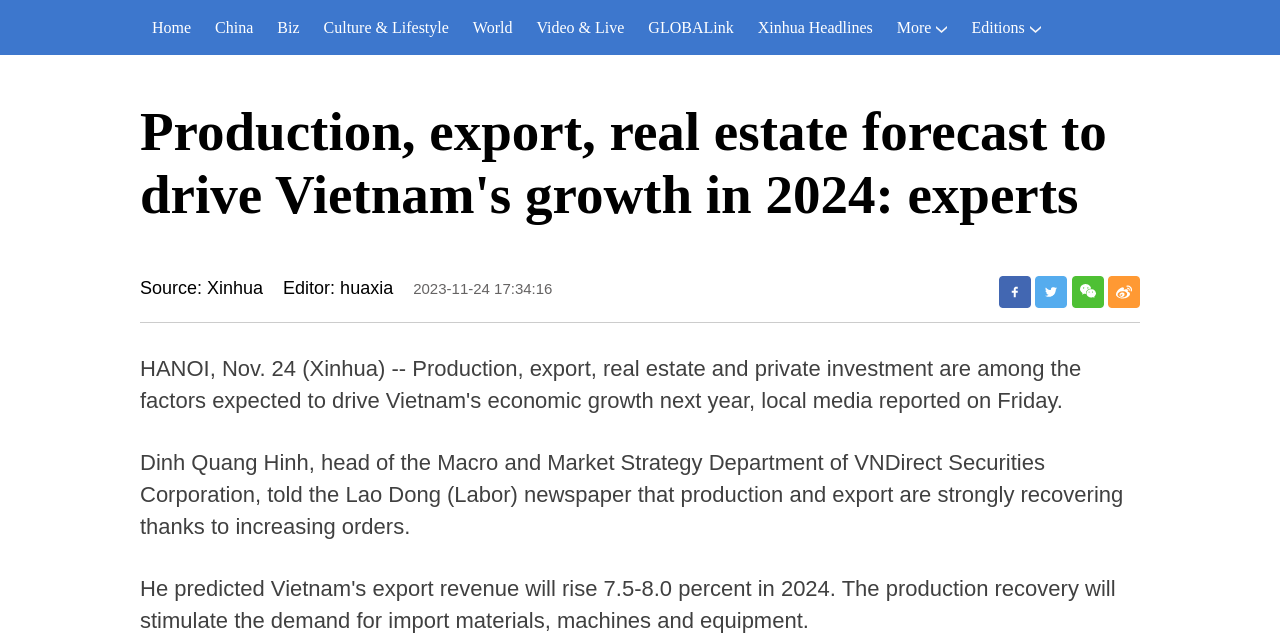Identify the bounding box coordinates of the region that should be clicked to execute the following instruction: "Search the site".

None